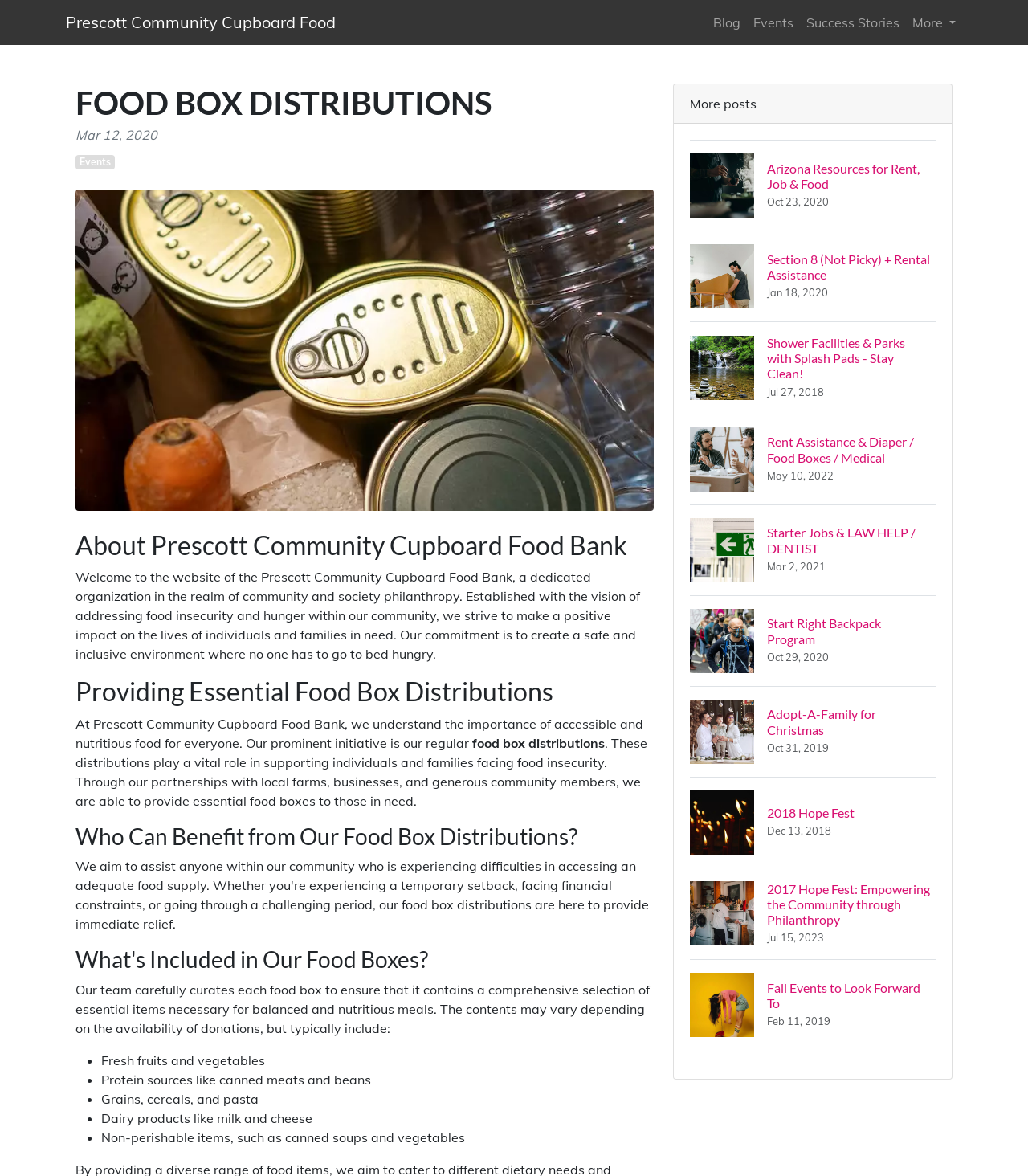Using the provided element description: "Prescott Community Cupboard Food", identify the bounding box coordinates. The coordinates should be four floats between 0 and 1 in the order [left, top, right, bottom].

[0.064, 0.005, 0.327, 0.033]